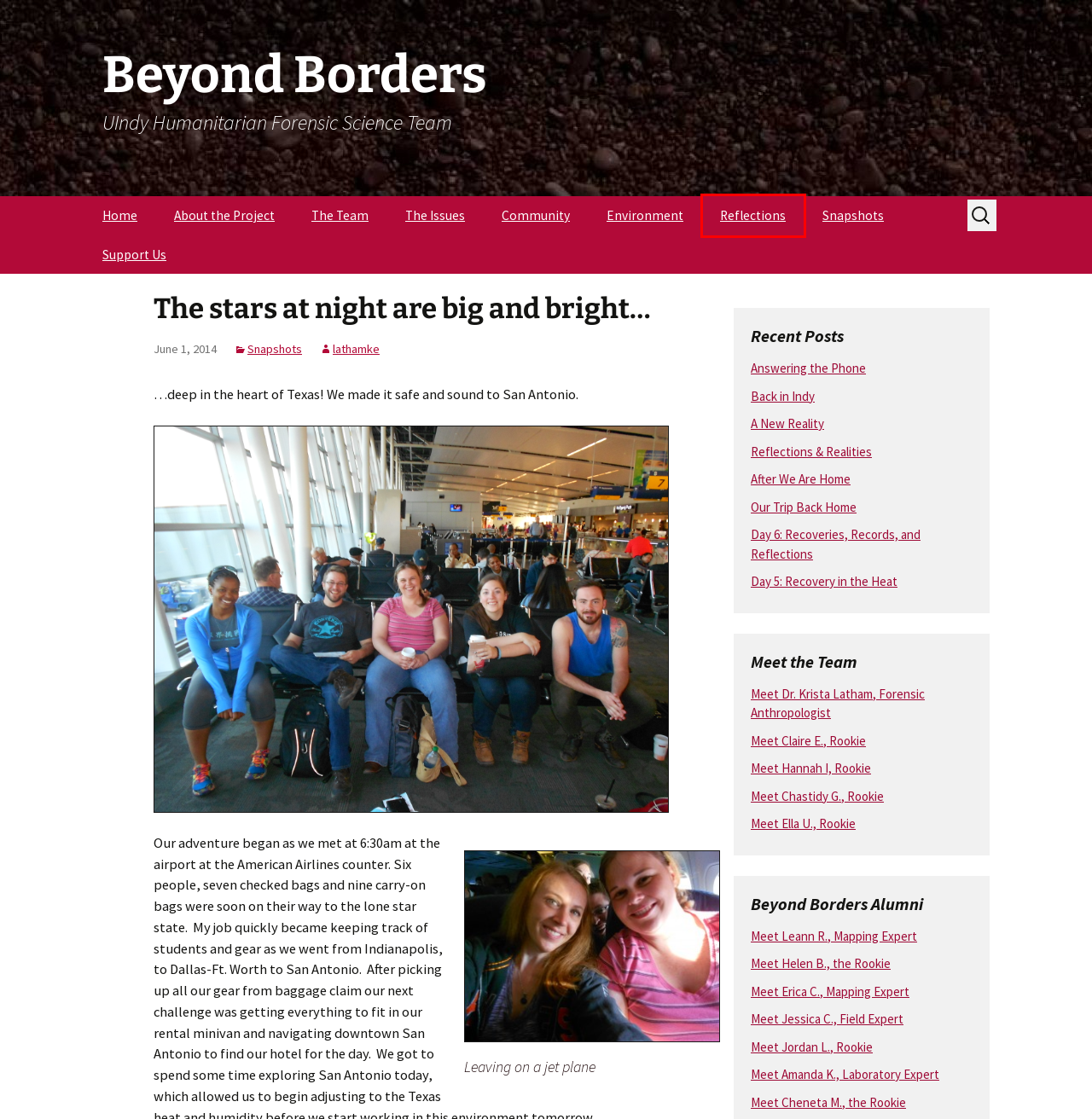Analyze the screenshot of a webpage that features a red rectangle bounding box. Pick the webpage description that best matches the new webpage you would see after clicking on the element within the red bounding box. Here are the candidates:
A. Meet Olivia M., Photography Expert | Beyond Borders
B. Meet Helen B., the Rookie | Beyond Borders
C. Meet Ella U., Rookie | Beyond Borders
D. Answering the Phone | Beyond Borders
E. Reflections | Beyond Borders
F. Meet Cheneta M., the Rookie | Beyond Borders
G. Meet Jordan R., Mapping Expert | Beyond Borders
H. Human Rights, Migrant Death | Beyond Borders

E